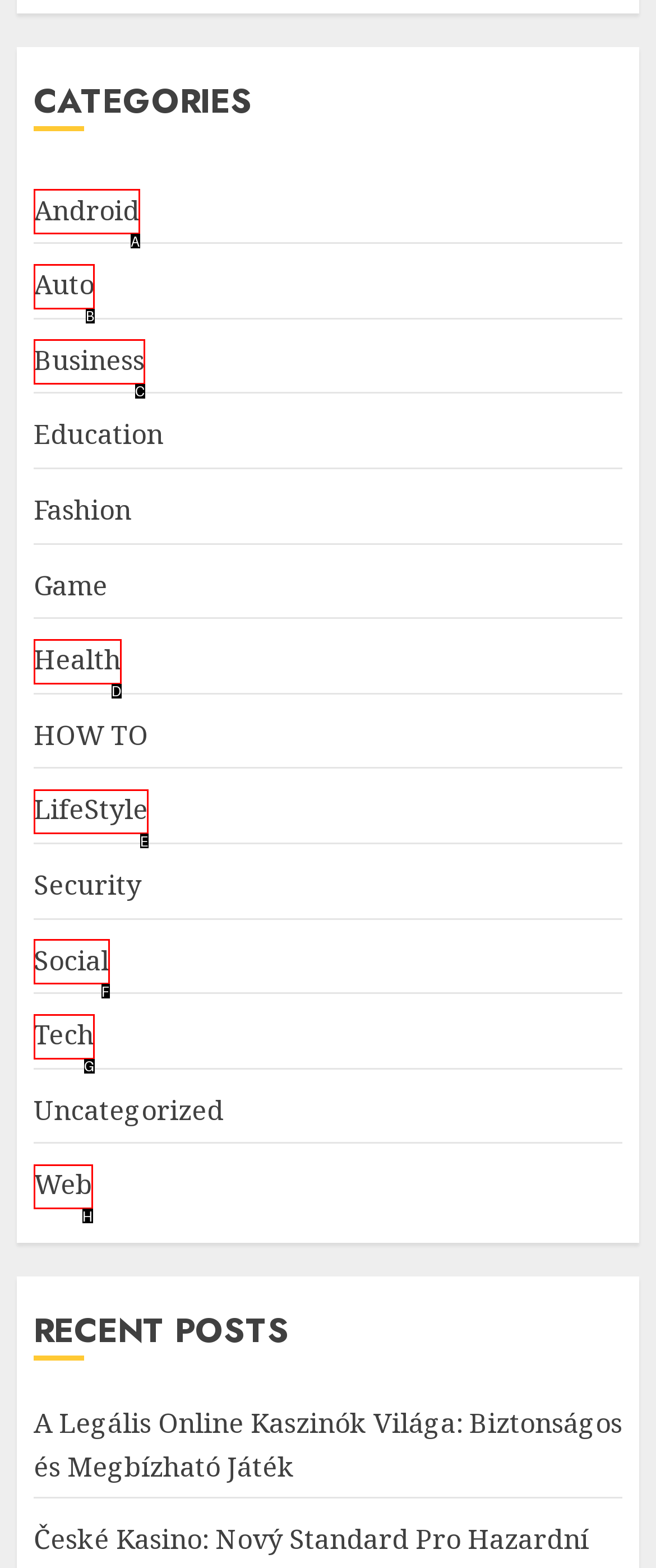Using the given description: Social, identify the HTML element that corresponds best. Answer with the letter of the correct option from the available choices.

F